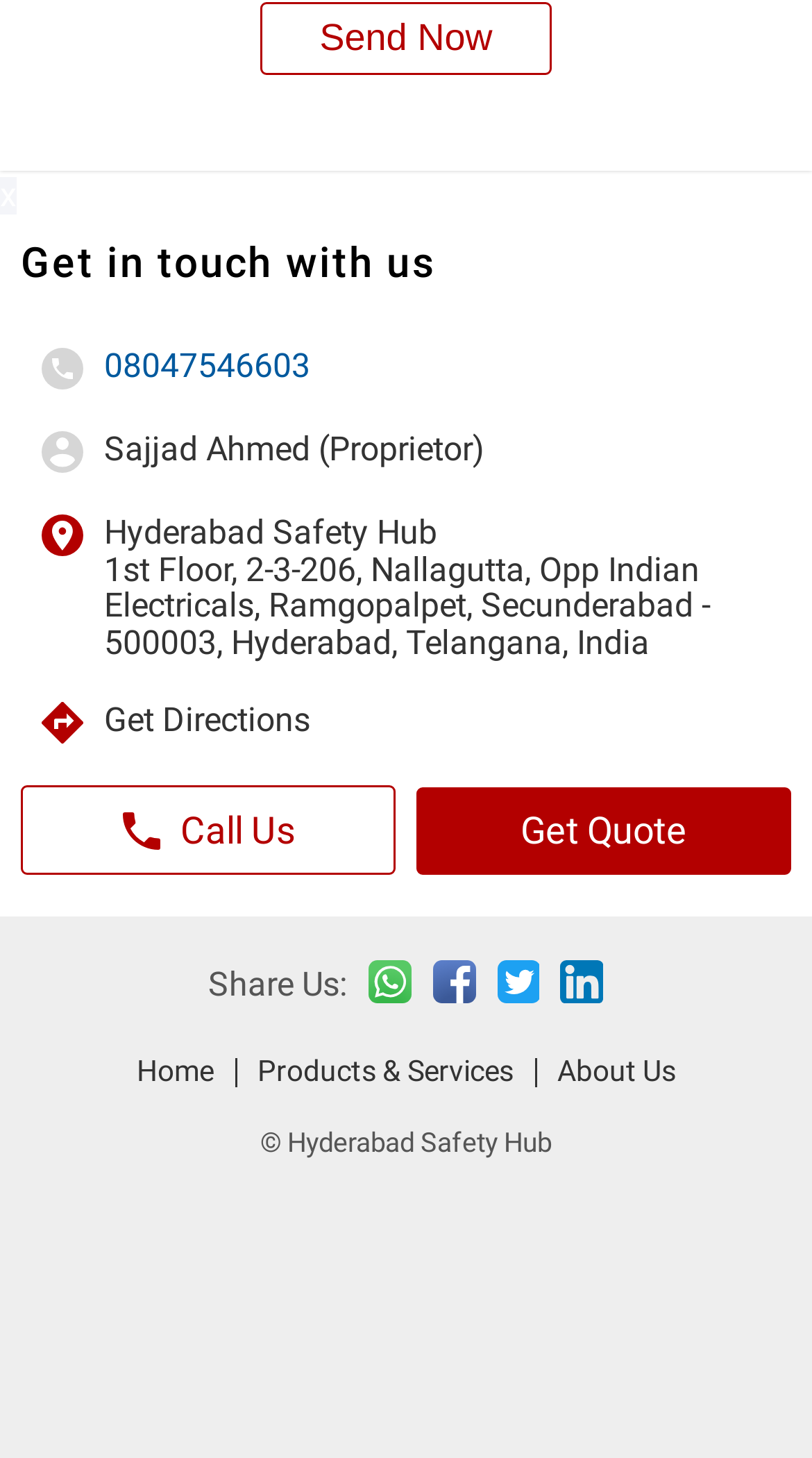Respond with a single word or phrase to the following question: How many links are available in the footer section?

4